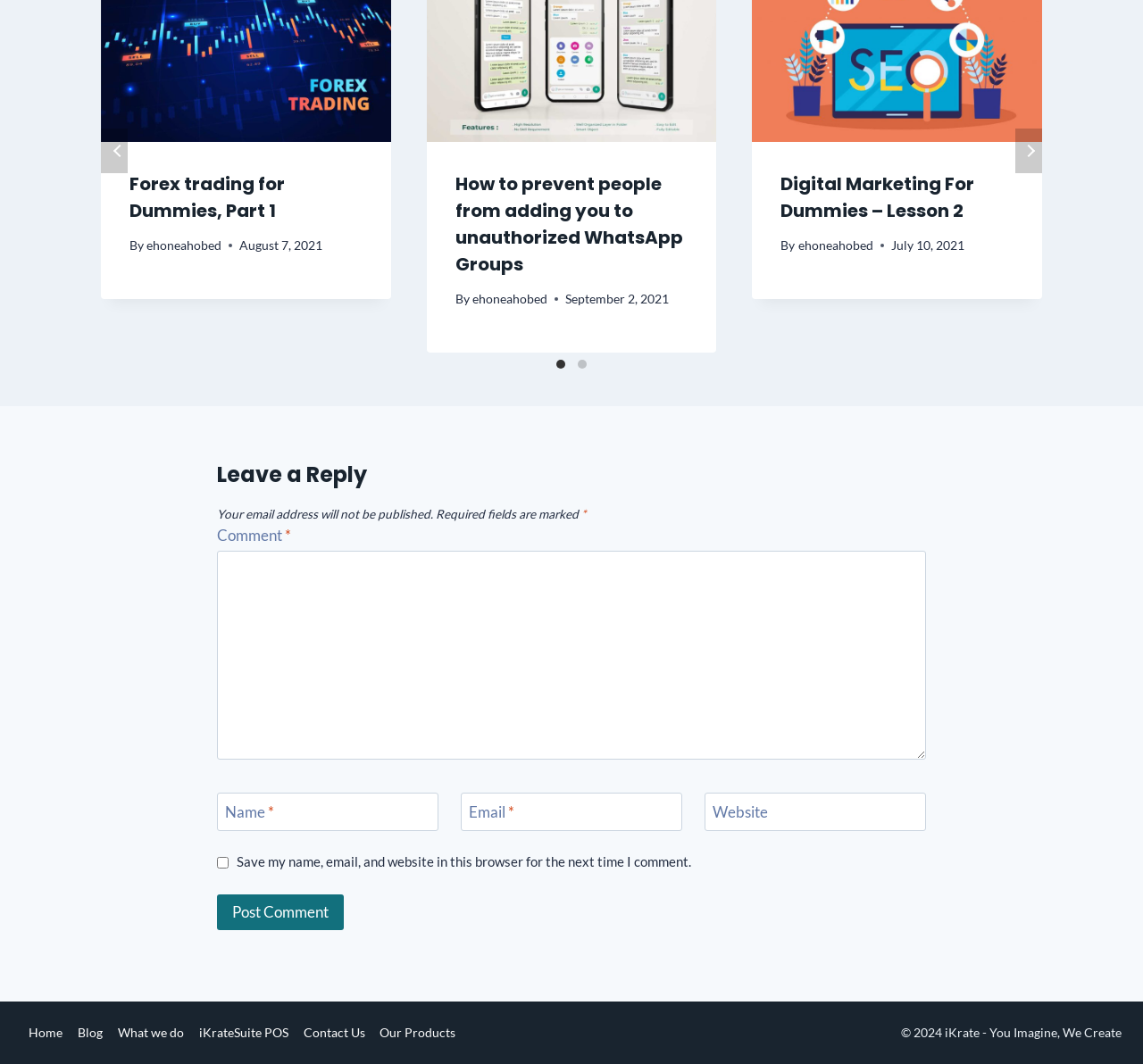What is the title of the first article?
Please respond to the question with as much detail as possible.

The title of the first article can be found in the header section of the webpage, which is 'Forex trading for Dummies, Part 1'. This title is a heading element and is linked to another webpage.